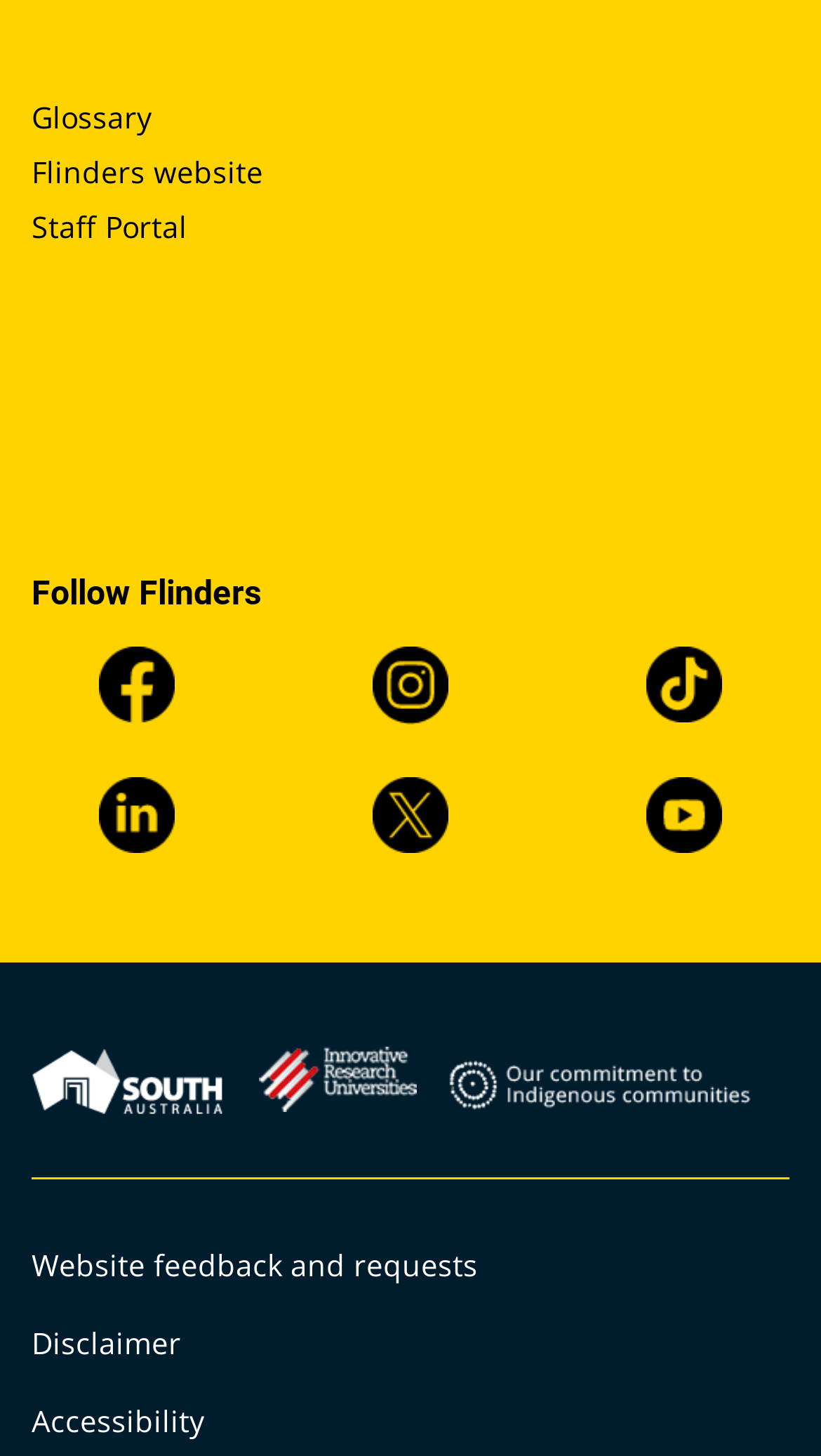Determine the coordinates of the bounding box that should be clicked to complete the instruction: "Provide website feedback and requests". The coordinates should be represented by four float numbers between 0 and 1: [left, top, right, bottom].

[0.038, 0.855, 0.582, 0.882]